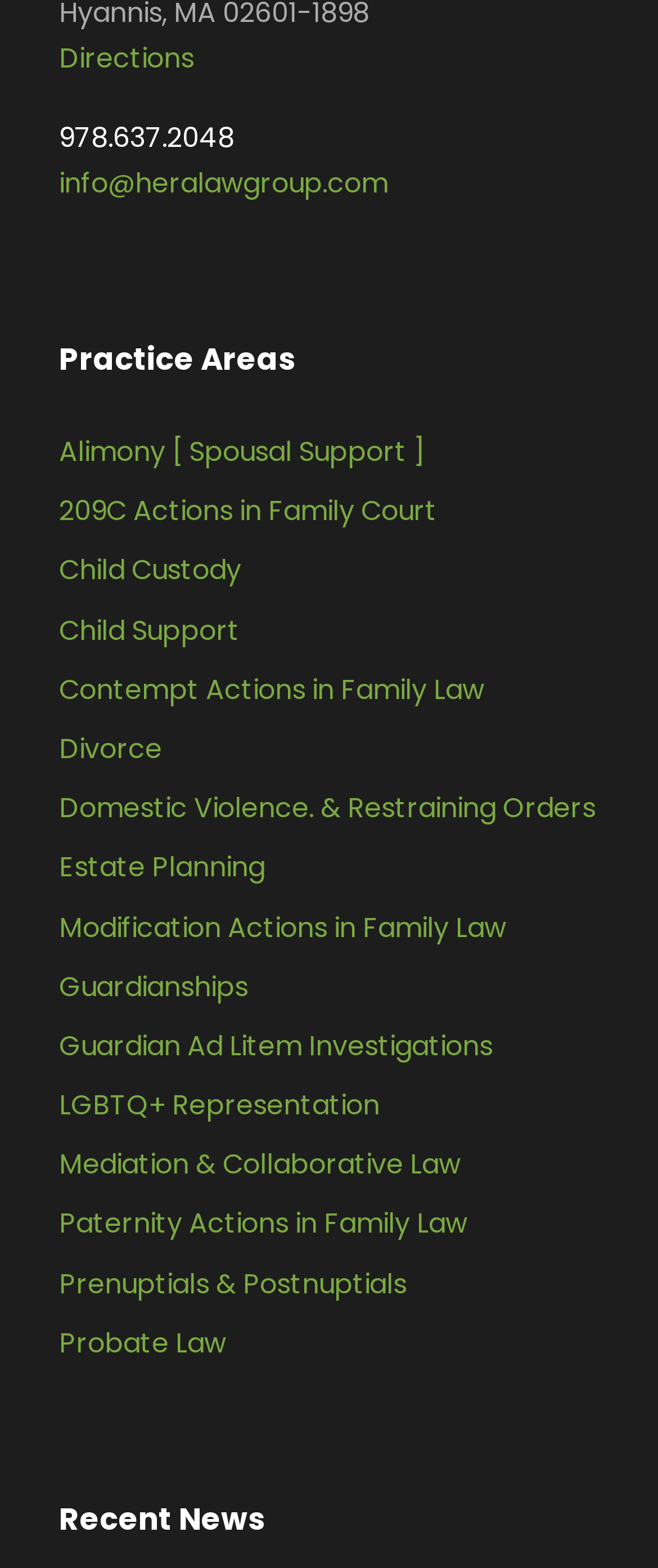Give a succinct answer to this question in a single word or phrase: 
Is there a phone number listed?

Yes